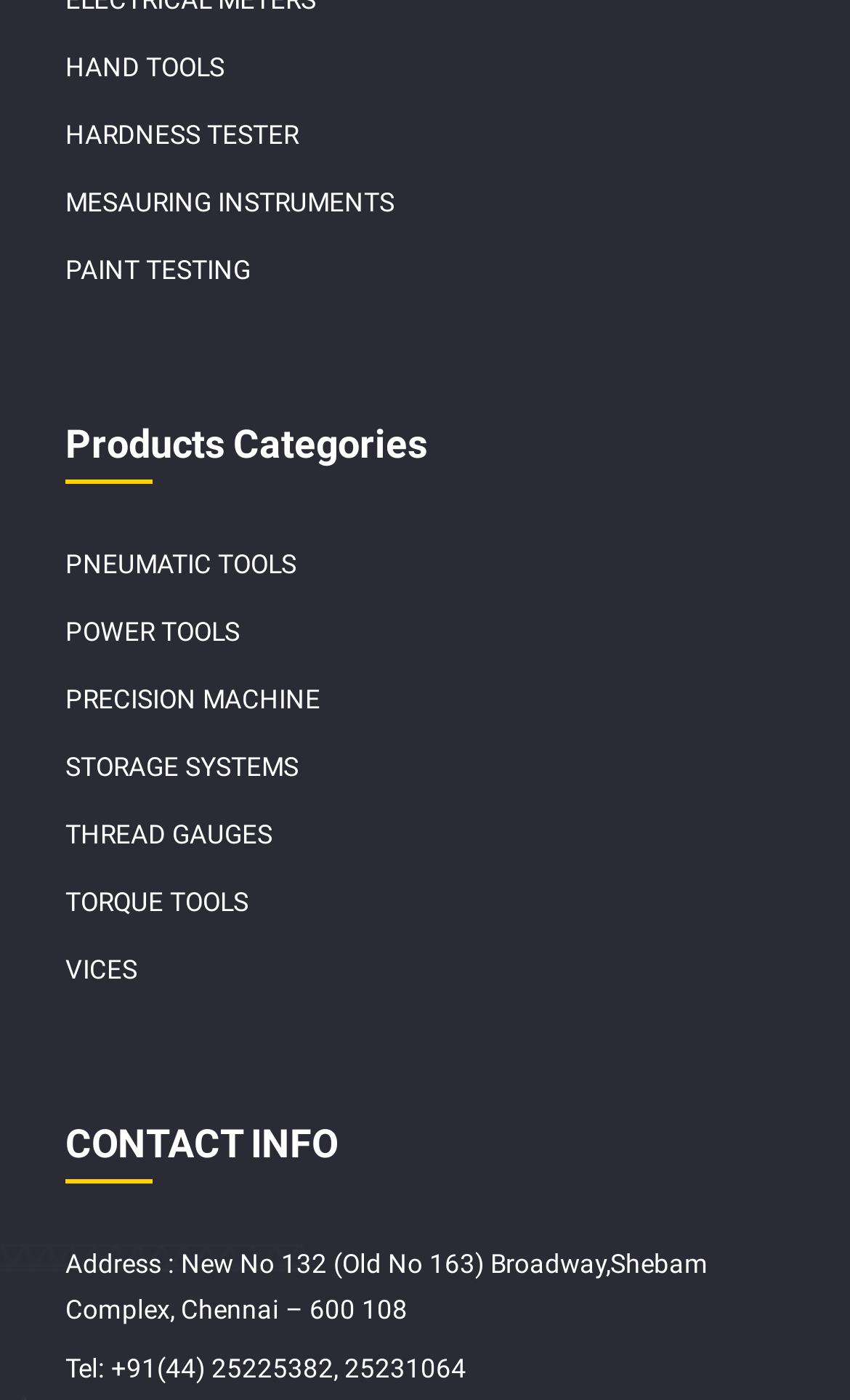Determine the bounding box coordinates of the clickable region to execute the instruction: "Get contact information". The coordinates should be four float numbers between 0 and 1, denoted as [left, top, right, bottom].

[0.077, 0.796, 0.914, 0.838]